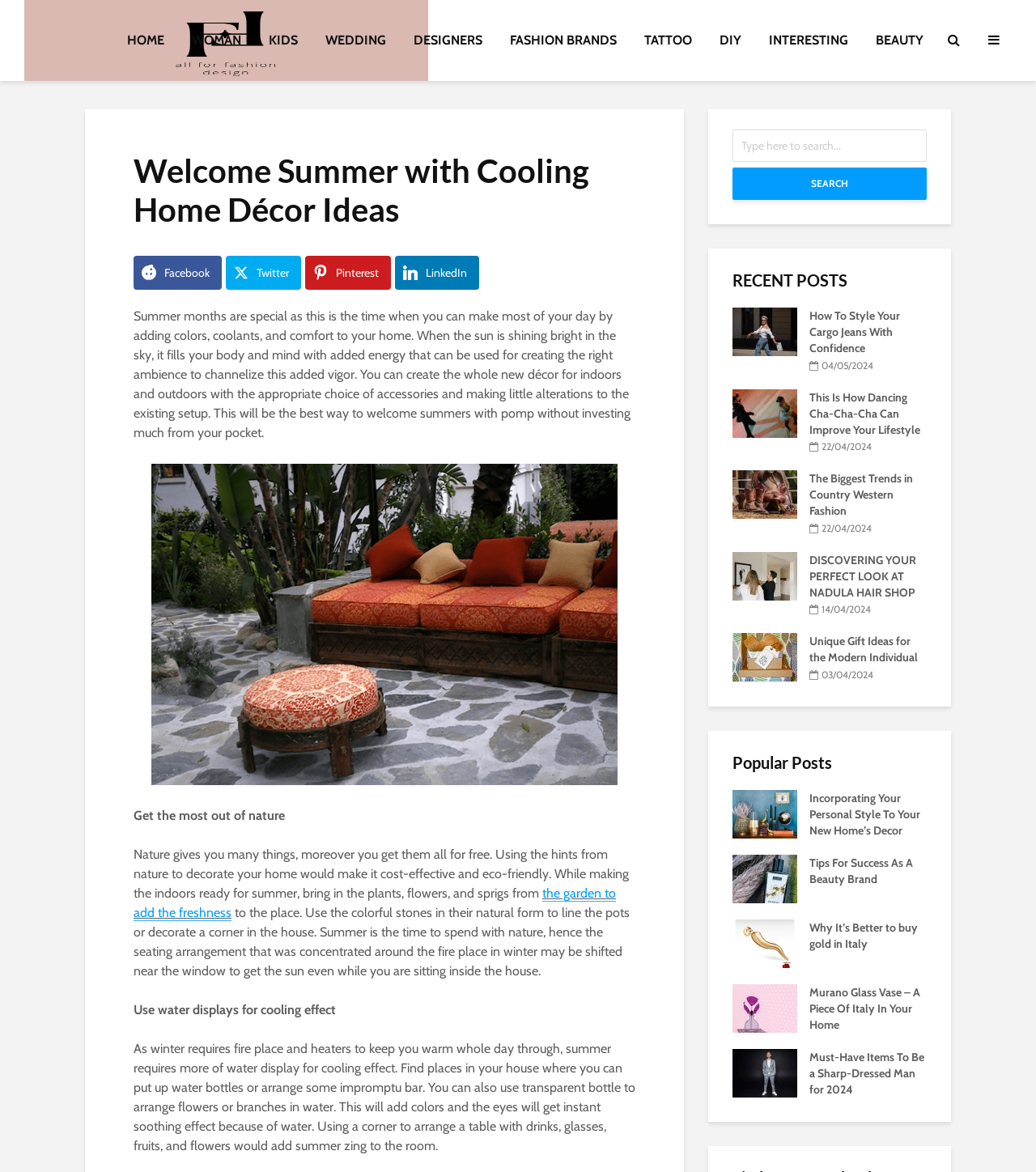What is the purpose of using water displays in summer?
Look at the image and answer the question with a single word or phrase.

Cooling effect